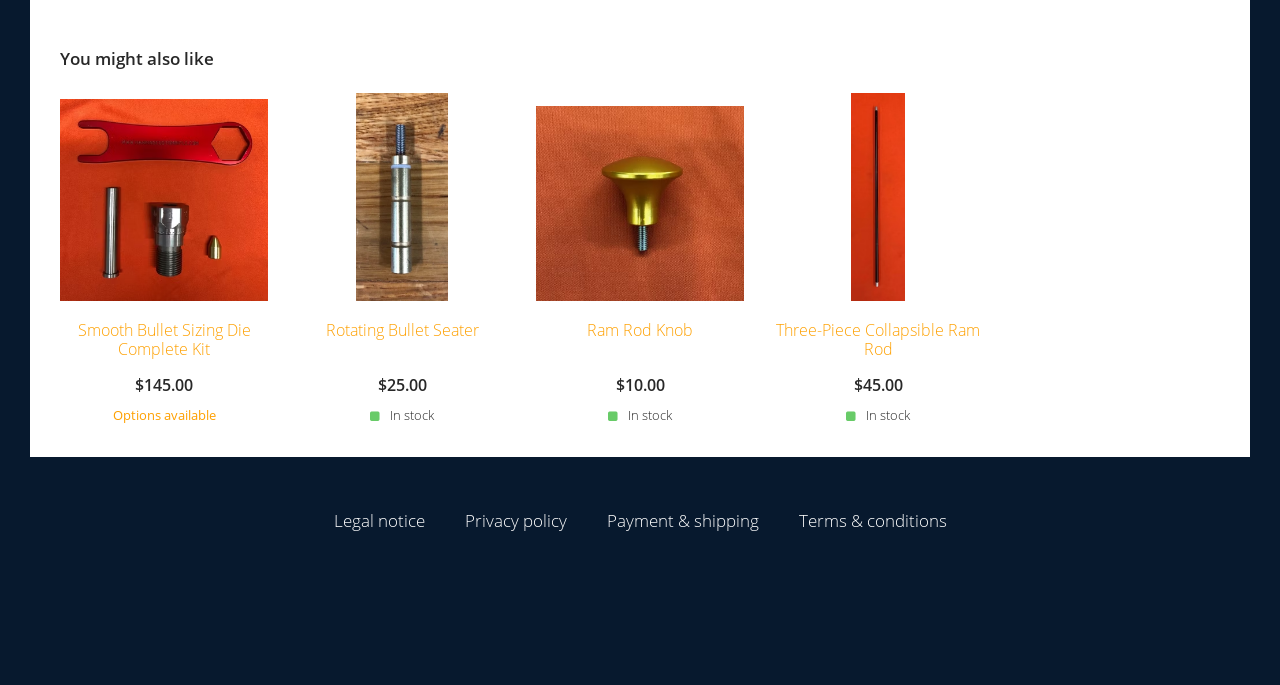Identify the bounding box of the UI element that matches this description: "advanced".

None